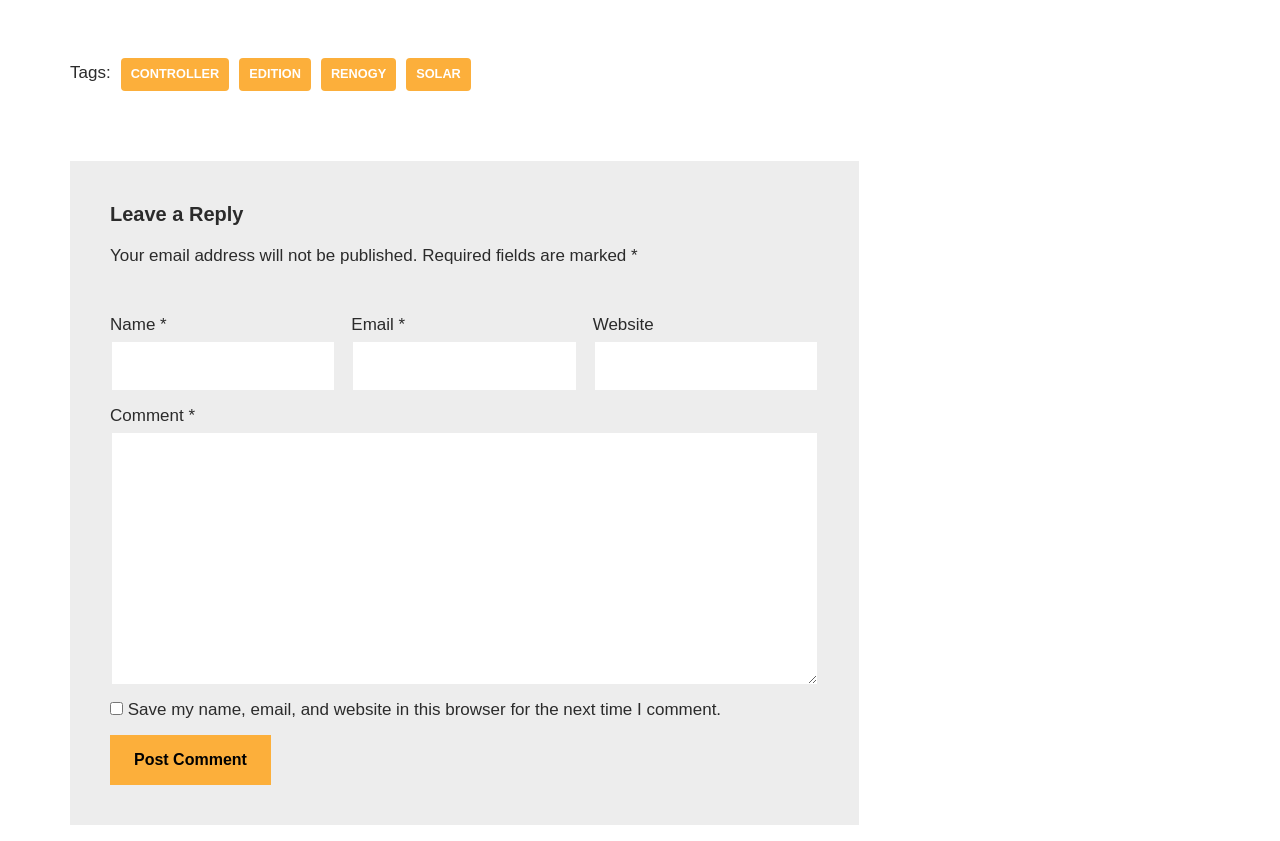Identify the bounding box coordinates for the element you need to click to achieve the following task: "Enter your name". Provide the bounding box coordinates as four float numbers between 0 and 1, in the form [left, top, right, bottom].

[0.086, 0.404, 0.263, 0.467]